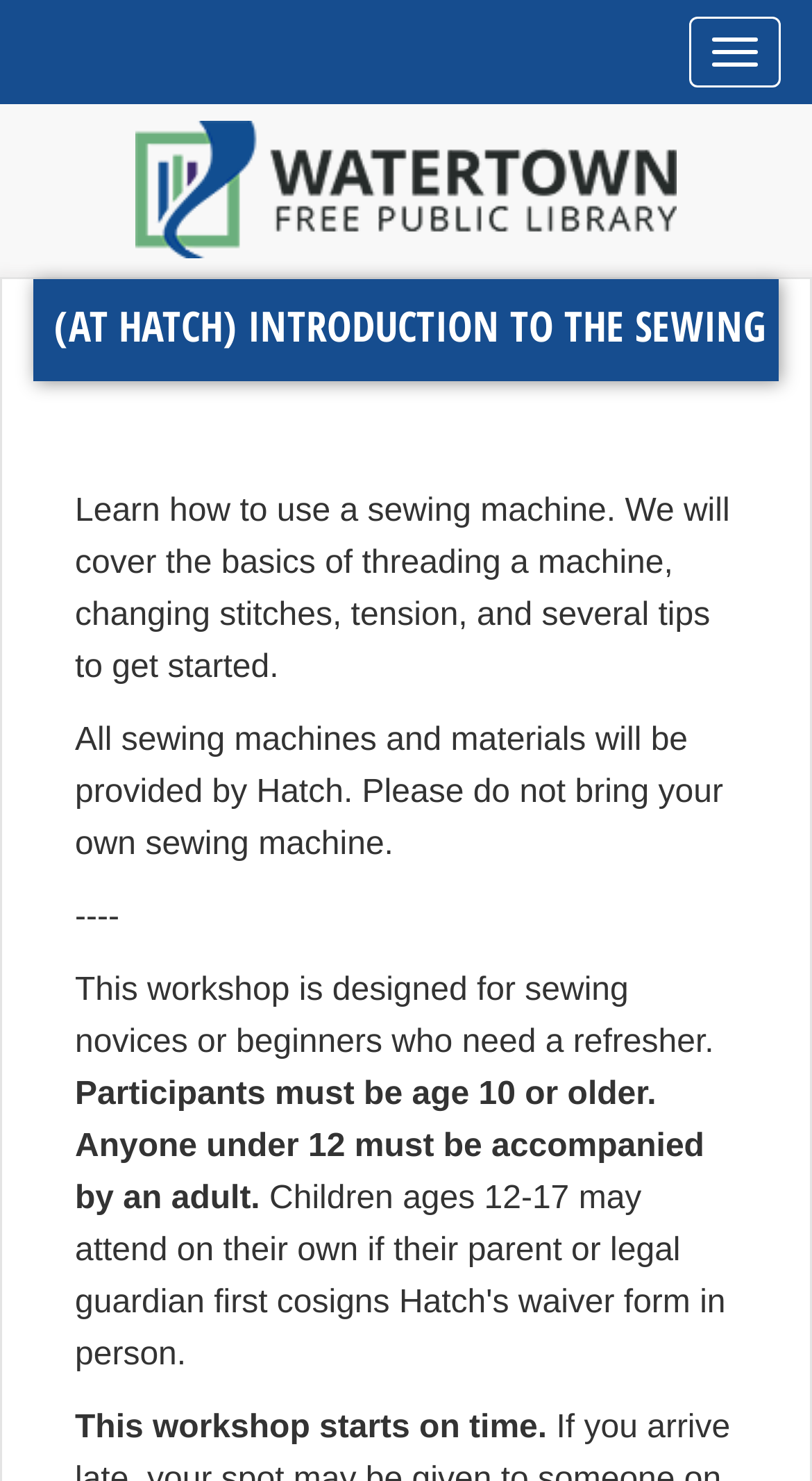Explain the webpage in detail.

The webpage is about an event, "Introduction to the Sewing Machine", hosted by Watertown Free Public Library. At the top left corner, there is a link to "Skip to main content". On the top right corner, there is a button to "Toggle navigation" and a link to "Home" with a corresponding image. 

Below the navigation section, the title of the event "(AT HATCH) INTRODUCTION TO THE SEWING MACHINE" is prominently displayed. 

The main content of the webpage is divided into several paragraphs. The first paragraph explains the basics of the workshop, including what will be covered and what participants will learn. The second paragraph informs participants that all necessary materials will be provided and they should not bring their own sewing machines. 

A horizontal line separates the two paragraphs from the rest of the content. The following paragraphs provide more details about the workshop, including the target audience, age restrictions, and the importance of punctuality.